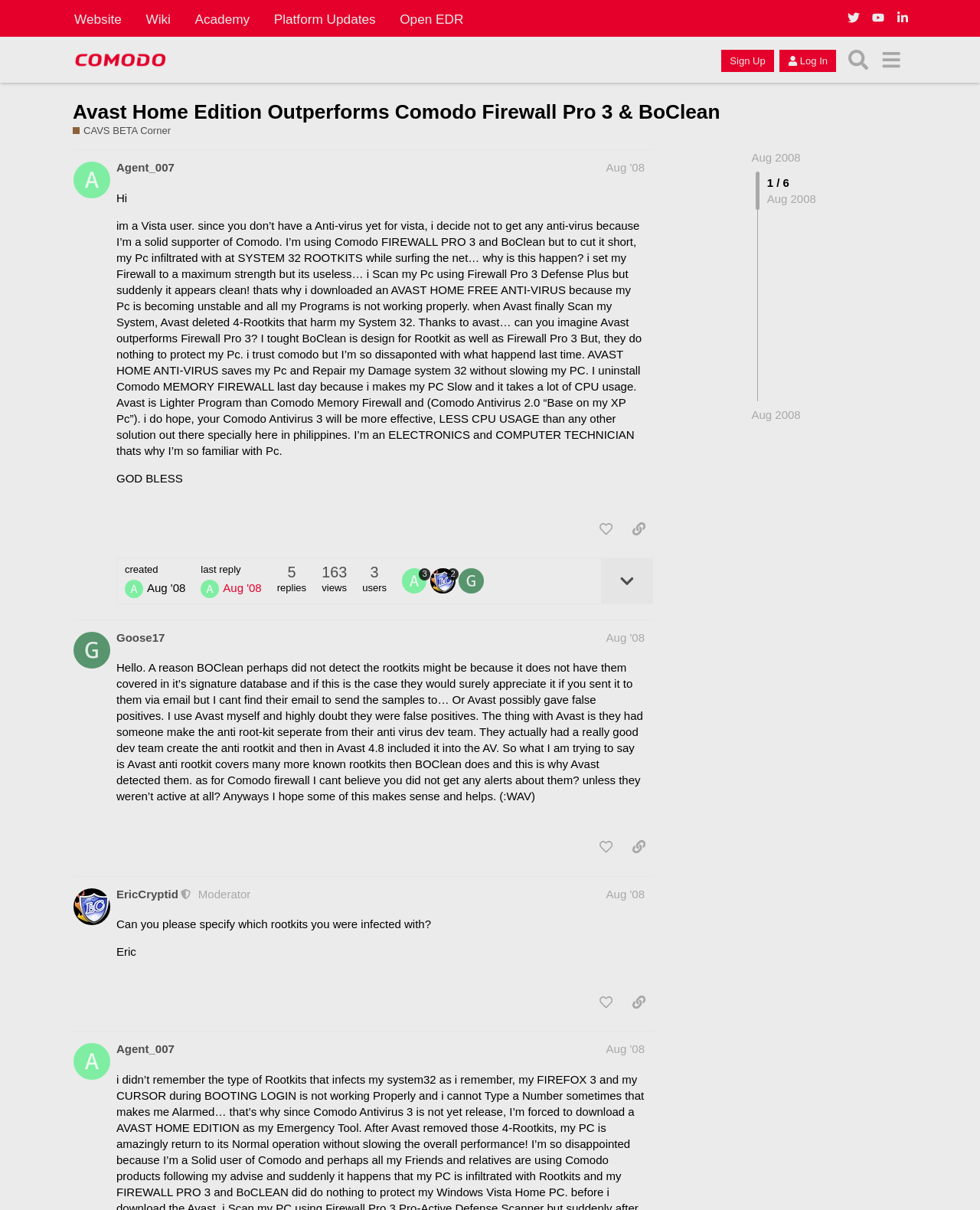Please find the bounding box coordinates (top-left x, top-left y, bottom-right x, bottom-right y) in the screenshot for the UI element described as follows: CAVS BETA Corner

[0.074, 0.103, 0.174, 0.114]